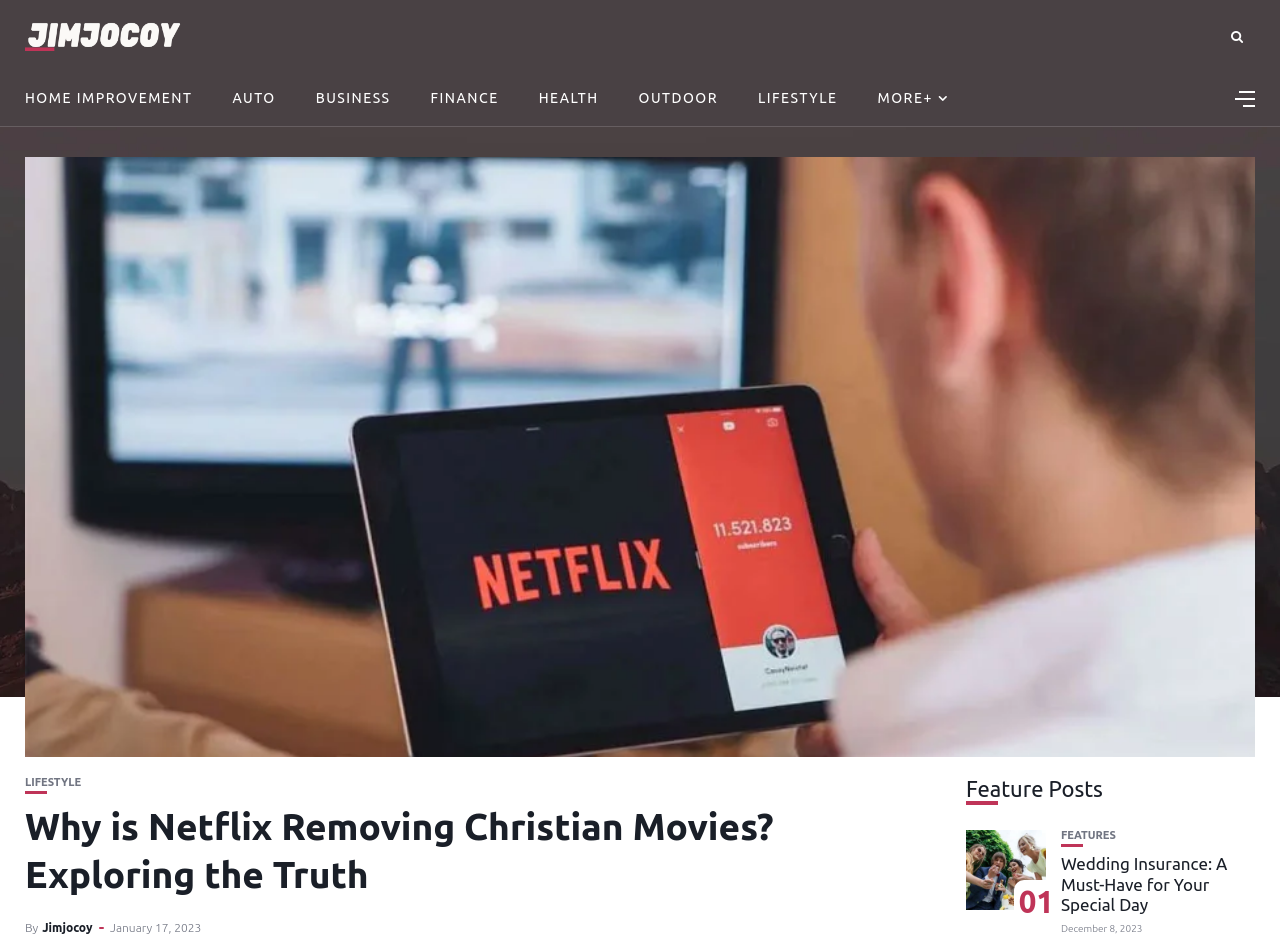Could you specify the bounding box coordinates for the clickable section to complete the following instruction: "visit the author's profile"?

[0.033, 0.975, 0.072, 0.989]